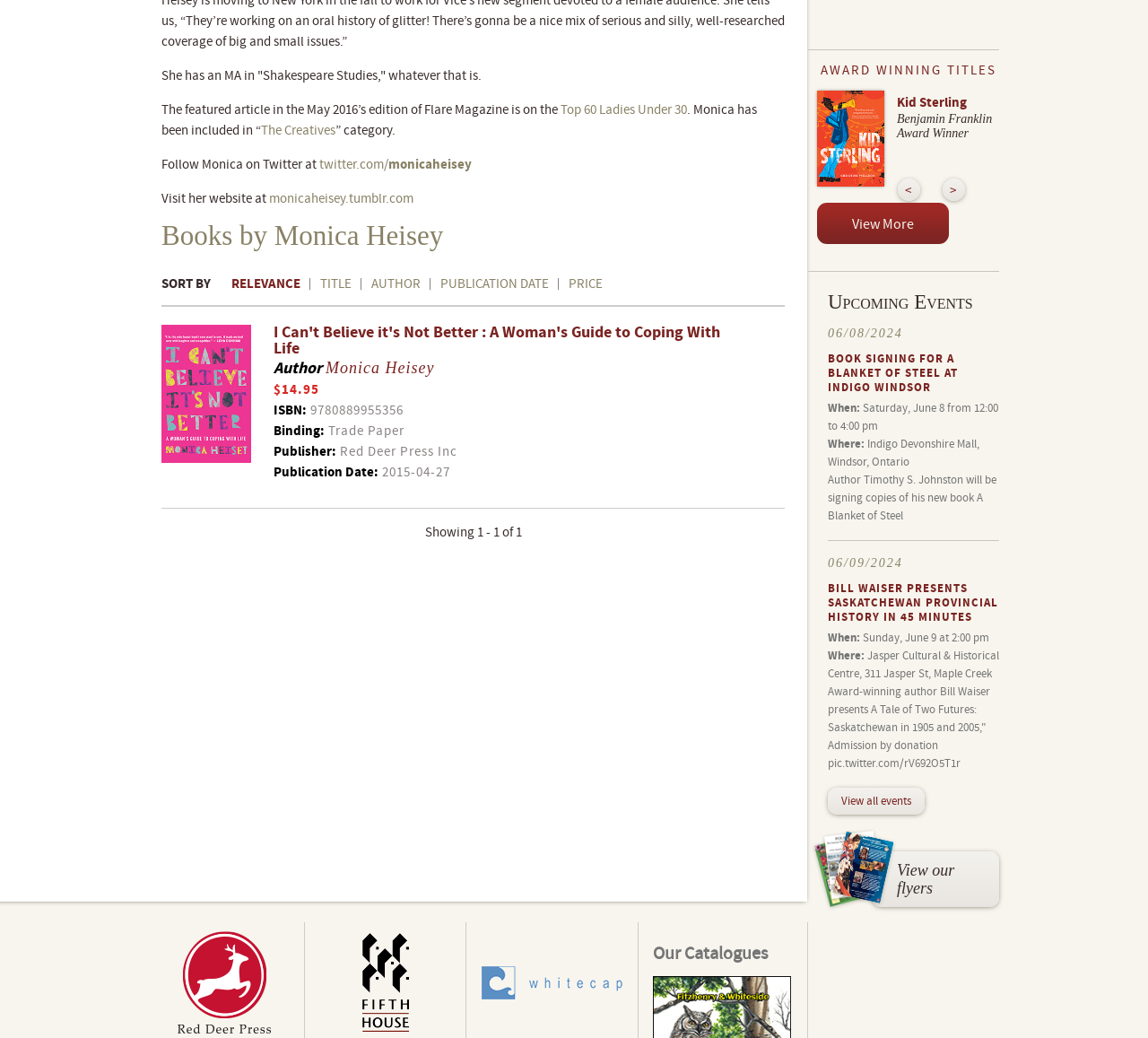Given the element description Price, specify the bounding box coordinates of the corresponding UI element in the format (top-left x, top-left y, bottom-right x, bottom-right y). All values must be between 0 and 1.

[0.486, 0.265, 0.525, 0.282]